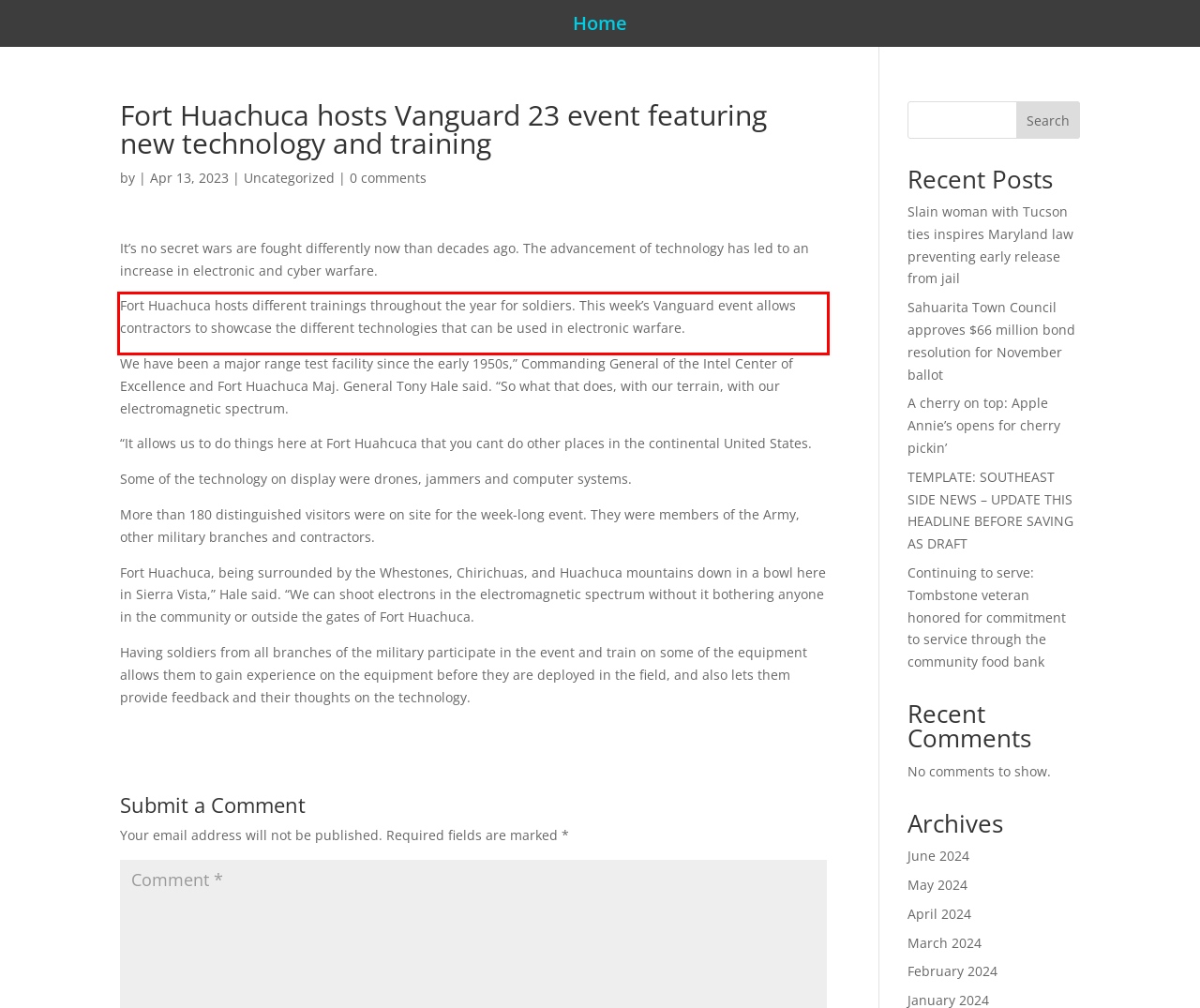Perform OCR on the text inside the red-bordered box in the provided screenshot and output the content.

Fort Huachuca hosts different trainings throughout the year for soldiers. This week’s Vanguard event allows contractors to showcase the different technologies that can be used in electronic warfare.